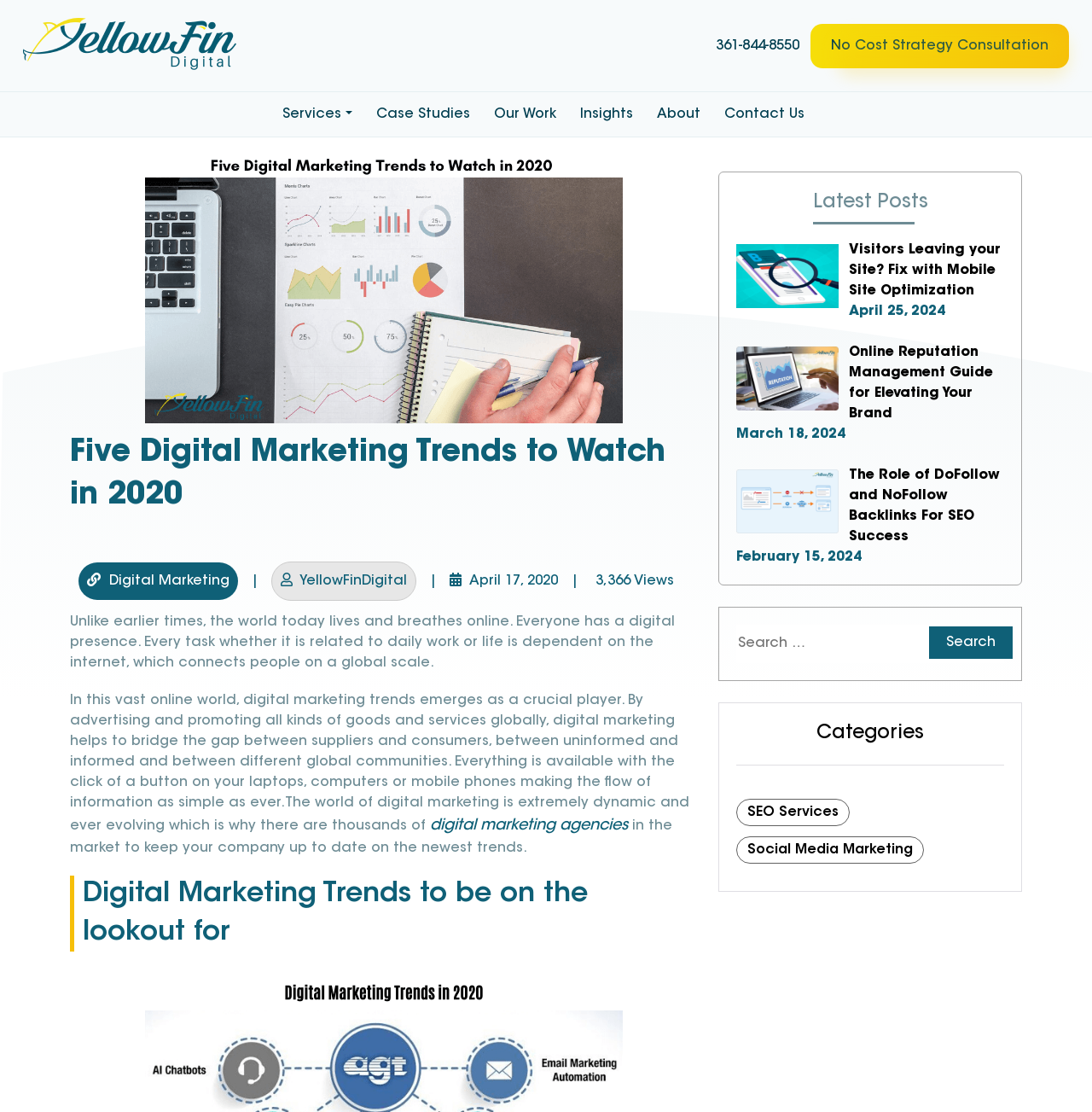Kindly provide the bounding box coordinates of the section you need to click on to fulfill the given instruction: "Visit the 'Case Studies' page".

[0.333, 0.083, 0.441, 0.123]